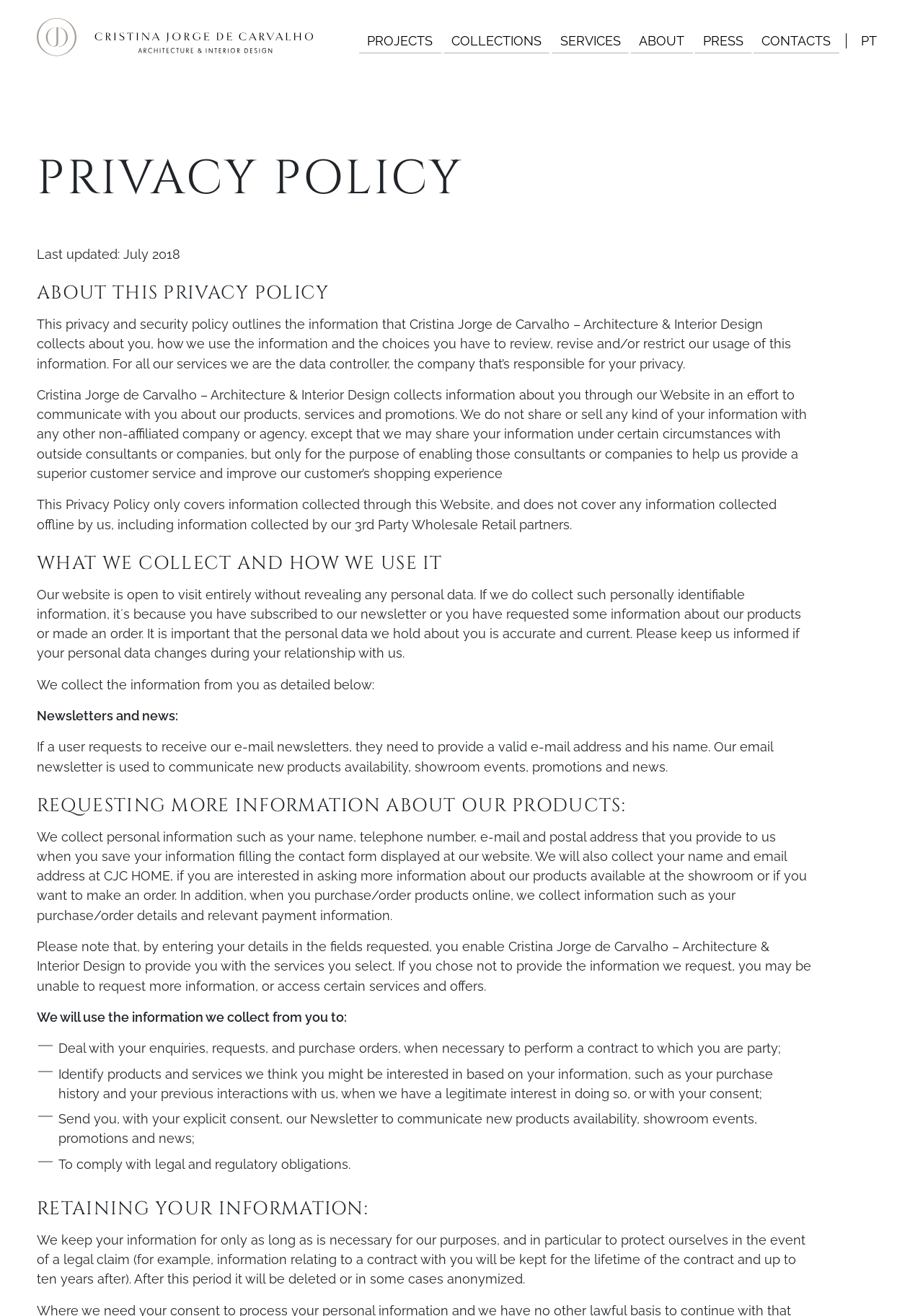Find the bounding box coordinates of the clickable region needed to perform the following instruction: "Switch to Portuguese version". The coordinates should be provided as four float numbers between 0 and 1, i.e., [left, top, right, bottom].

[0.923, 0.011, 0.96, 0.051]